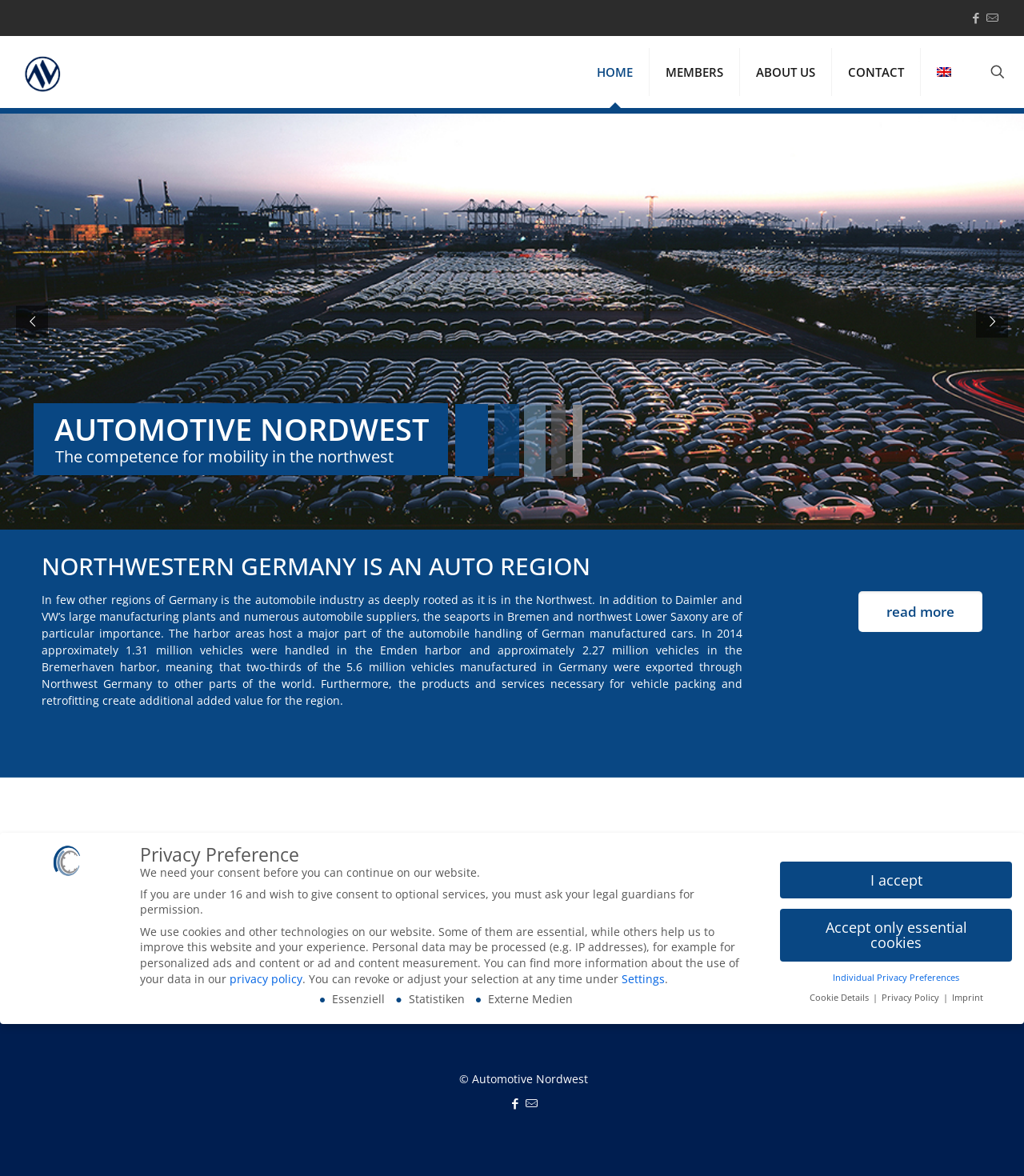Find the bounding box coordinates of the area to click in order to follow the instruction: "Go to the IMPRINT page".

[0.283, 0.845, 0.352, 0.859]